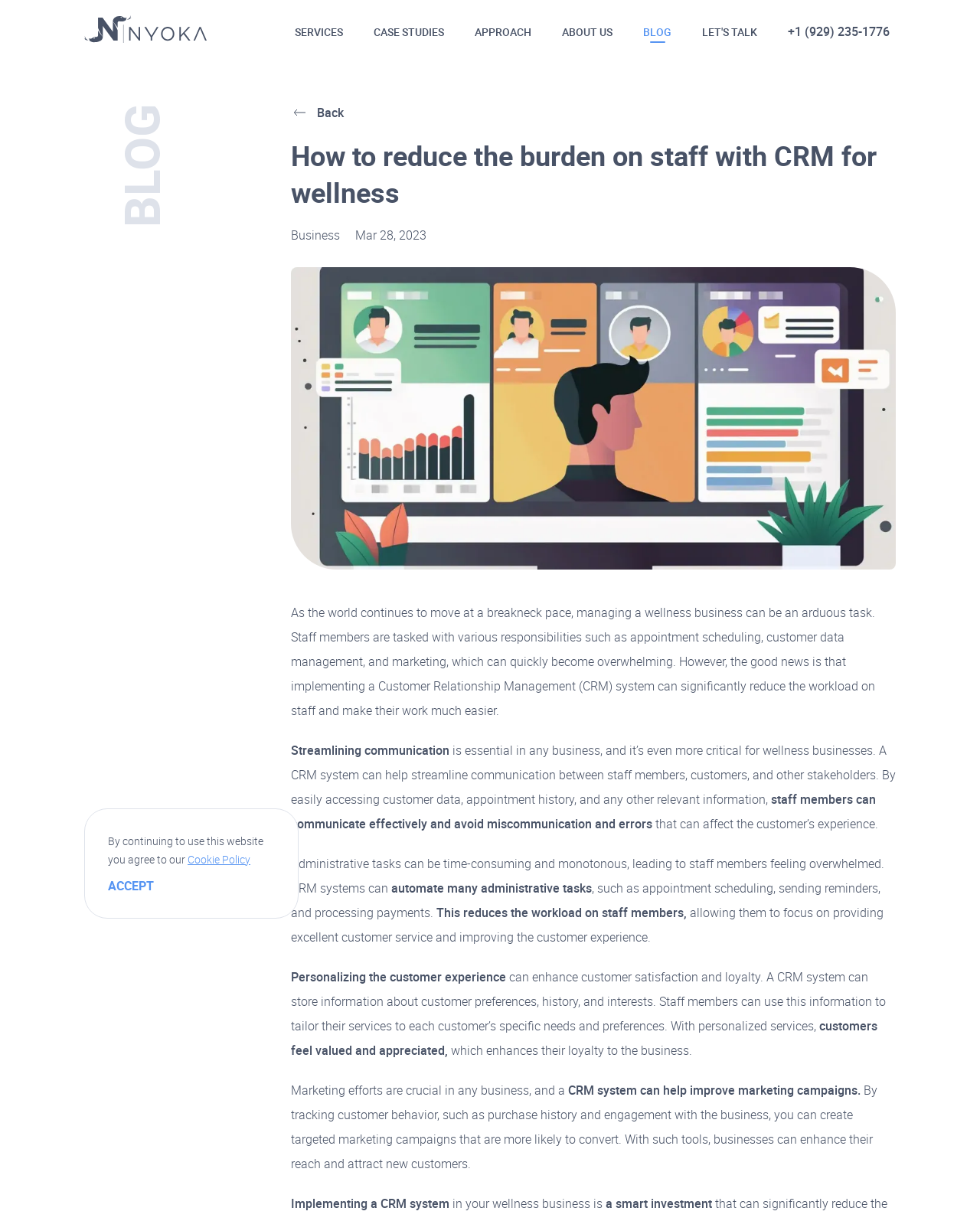Locate the bounding box coordinates of the item that should be clicked to fulfill the instruction: "Read the blog post 'How to reduce the burden on staff with CRM for wellness'".

[0.297, 0.112, 0.914, 0.172]